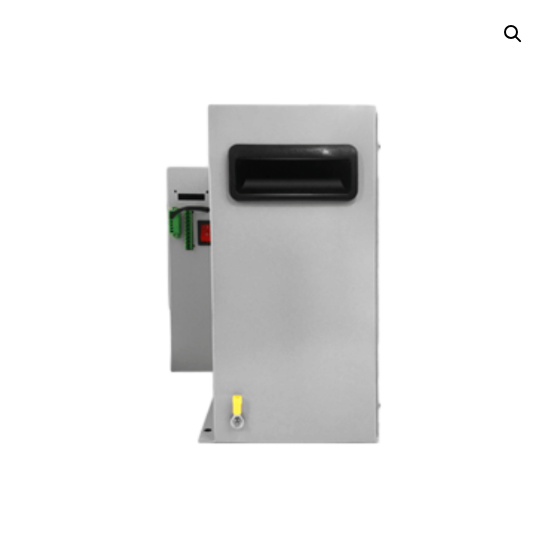What is the primary function of this dehumidifier?
Provide a short answer using one word or a brief phrase based on the image.

To remove moisture